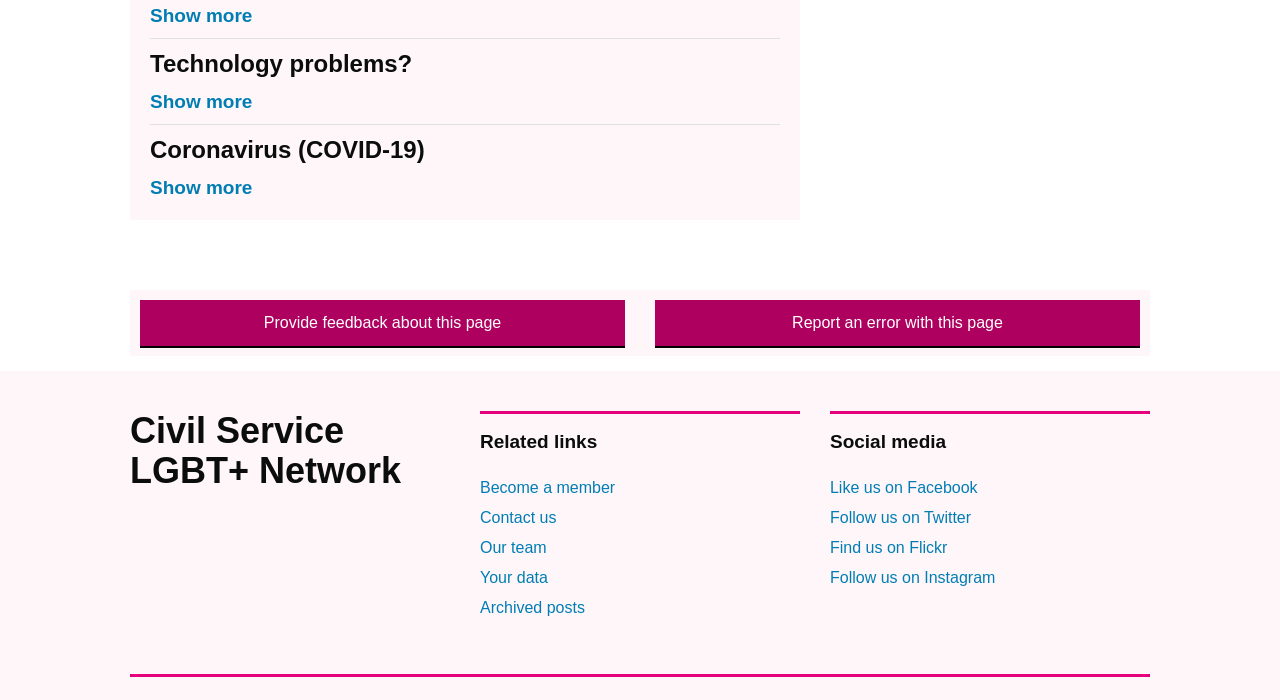Please pinpoint the bounding box coordinates for the region I should click to adhere to this instruction: "Like us on Facebook".

[0.648, 0.684, 0.764, 0.709]